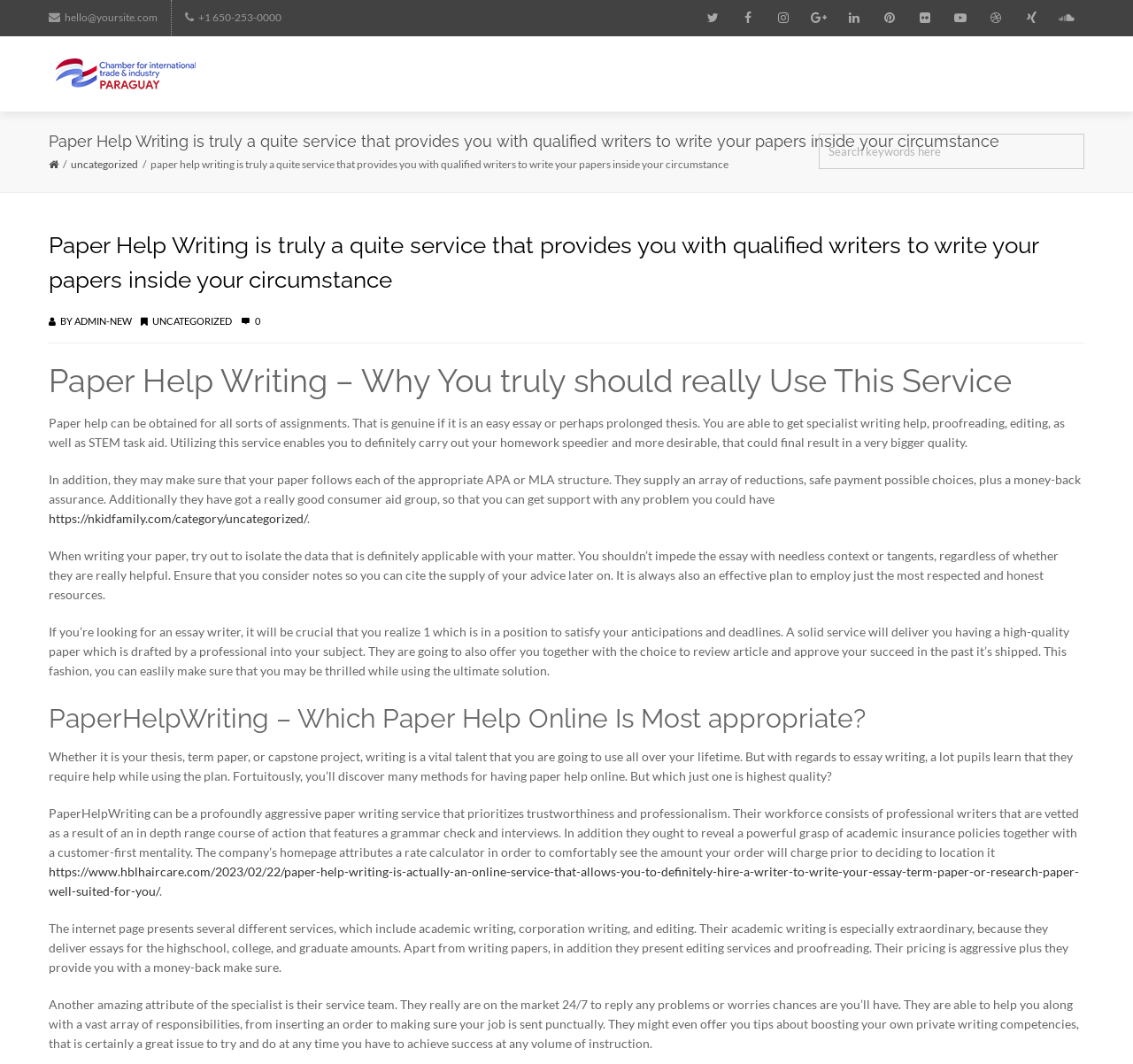For the following element description, predict the bounding box coordinates in the format (top-left x, top-left y, bottom-right x, bottom-right y). All values should be floating point numbers between 0 and 1. Description: Home

None